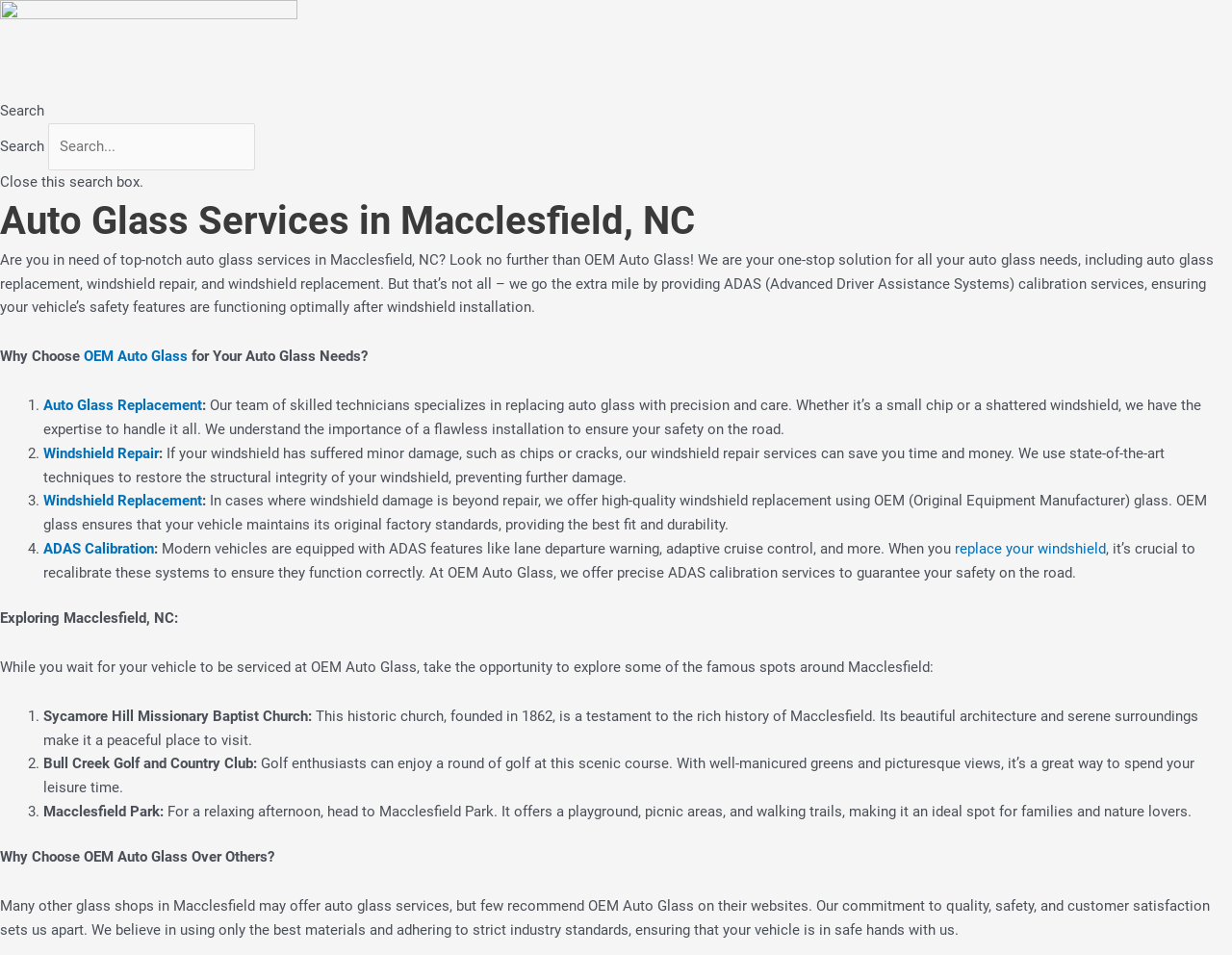Find the bounding box coordinates of the clickable area required to complete the following action: "Click the Search button".

None